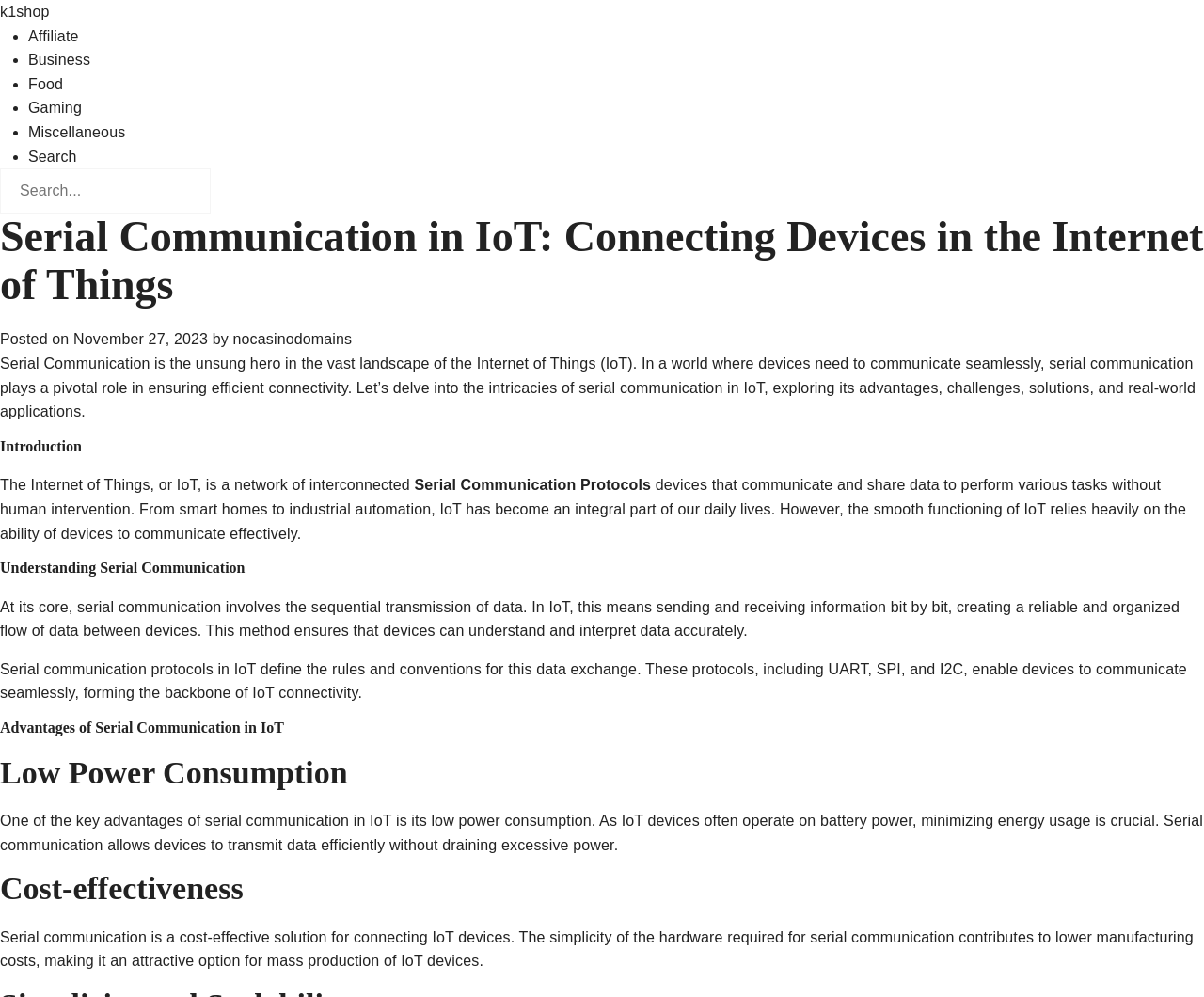Explain the webpage in detail, including its primary components.

The webpage is about serial communication in the Internet of Things (IoT), specifically discussing its role in connecting devices. At the top, there is a navigation menu with links to various categories, including Affiliate, Business, Food, Gaming, and Miscellaneous. Below the menu, there is a search bar.

The main content of the page is divided into sections, each with a heading. The first section is an introduction to serial communication in IoT, explaining its importance in ensuring efficient connectivity between devices. The text describes the Internet of Things as a network of interconnected devices that communicate and share data to perform various tasks without human intervention.

The next section, "Understanding Serial Communication," explains the concept of serial communication, which involves the sequential transmission of data between devices. This section also discusses serial communication protocols in IoT, such as UART, SPI, and I2C, which enable devices to communicate seamlessly.

The following sections discuss the advantages of serial communication in IoT, including low power consumption and cost-effectiveness. The text explains how serial communication allows devices to transmit data efficiently without draining excessive power, making it suitable for IoT devices that often operate on battery power. Additionally, the simplicity of the hardware required for serial communication contributes to lower manufacturing costs, making it a cost-effective solution for connecting IoT devices.

Throughout the page, there are no images, but there are several links to related topics, such as "Serial Communication Protocols." The overall structure of the page is organized, with clear headings and concise text, making it easy to follow and understand the topic of serial communication in IoT.